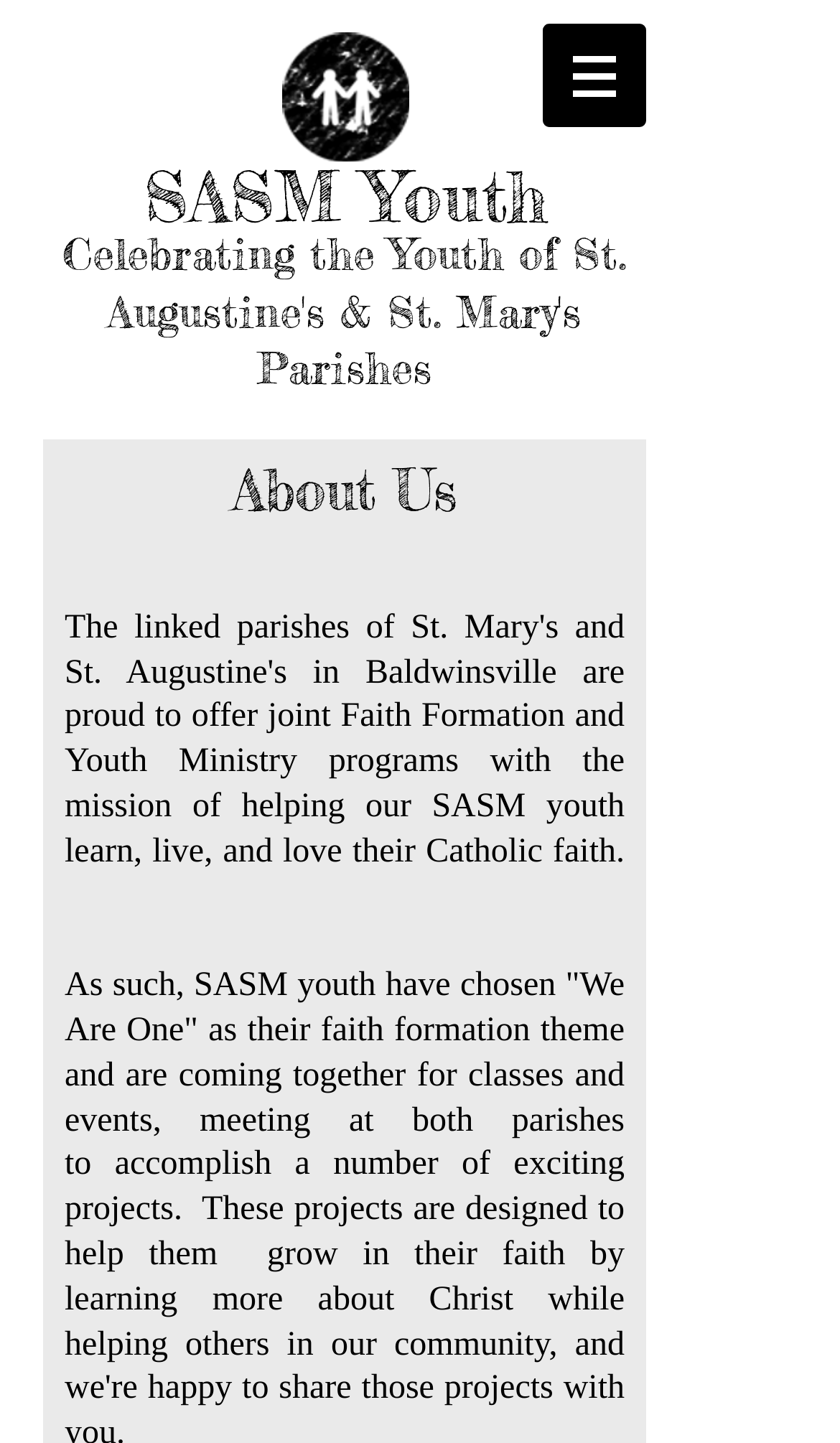Determine the primary headline of the webpage.

SASM Youth
Celebrating the Youth of St. Augustine's & St. Mary's Parishes